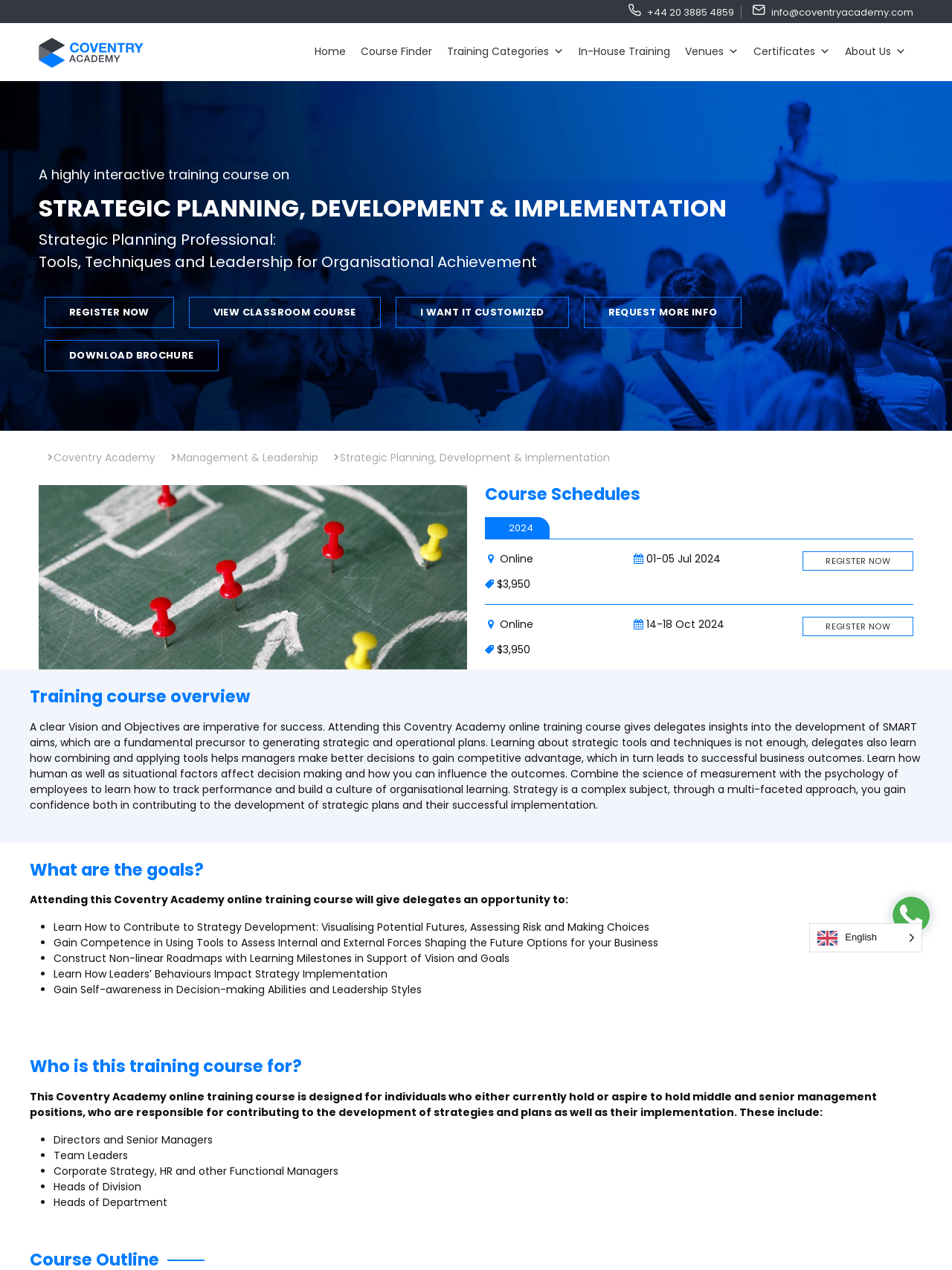Please specify the bounding box coordinates of the clickable region to carry out the following instruction: "View the 'Course Schedules'". The coordinates should be four float numbers between 0 and 1, in the format [left, top, right, bottom].

[0.509, 0.382, 0.959, 0.396]